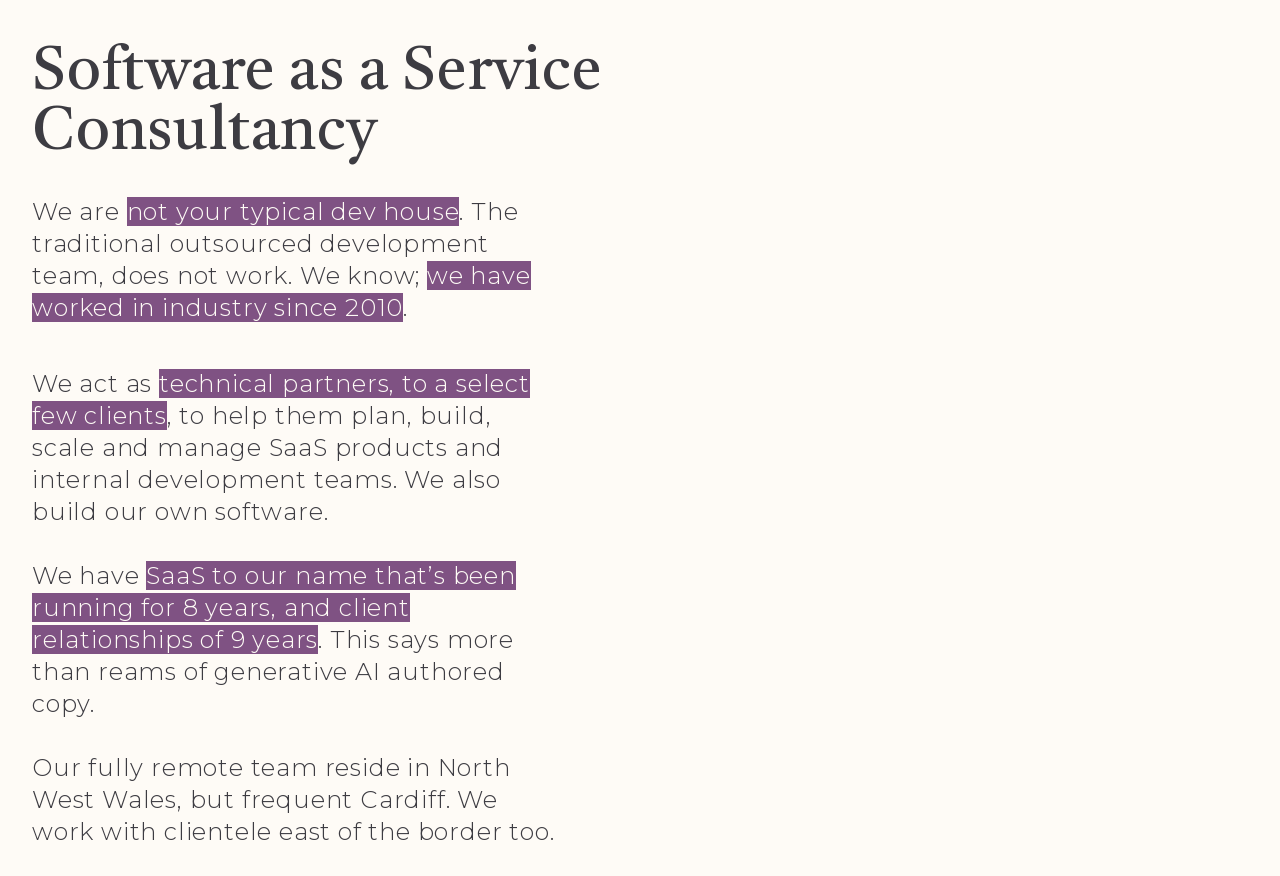Generate the text content of the main heading of the webpage.

Software as a Service Consultancy